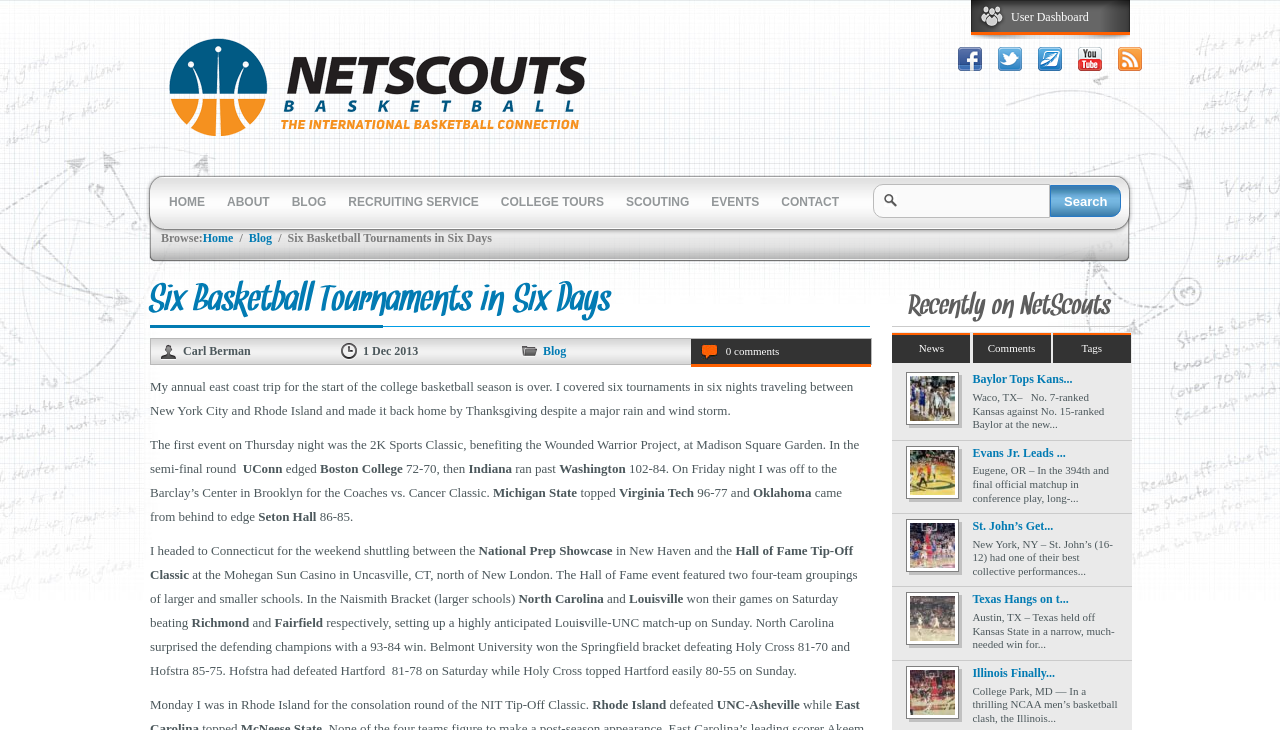Please identify the bounding box coordinates of the area that needs to be clicked to follow this instruction: "Click on the 'HOME' link".

[0.123, 0.24, 0.169, 0.31]